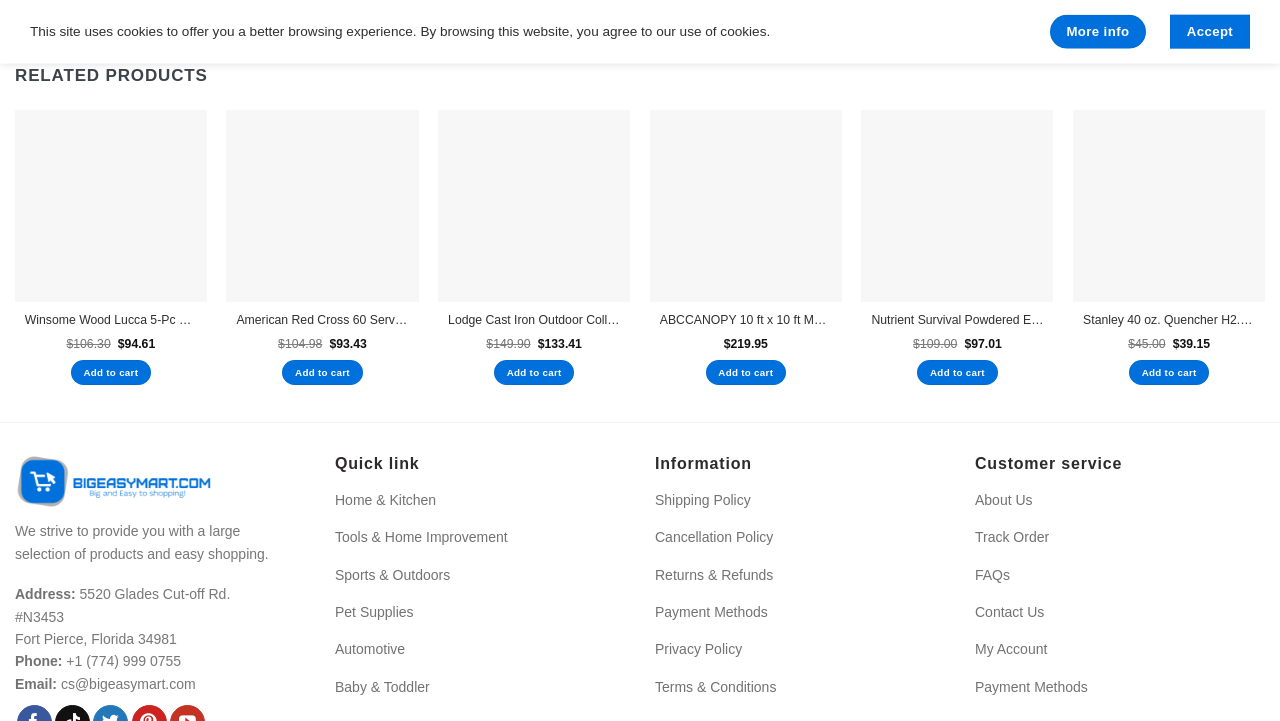What are the categories listed under 'Quick link'?
With the help of the image, please provide a detailed response to the question.

I found the categories listed under 'Quick link' by looking at the link elements that are children of the 'Quick link' StaticText element.